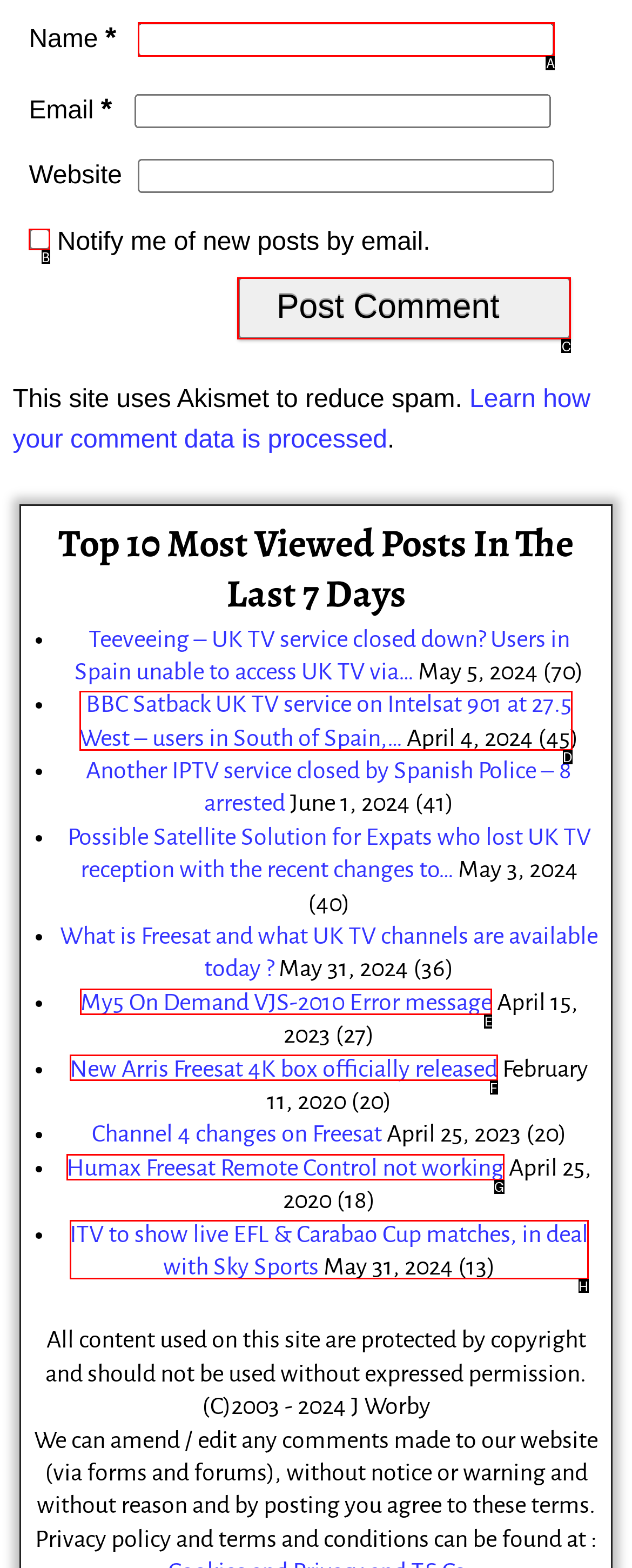Given the description: name="submit" value="Post Comment", select the HTML element that matches it best. Reply with the letter of the chosen option directly.

C